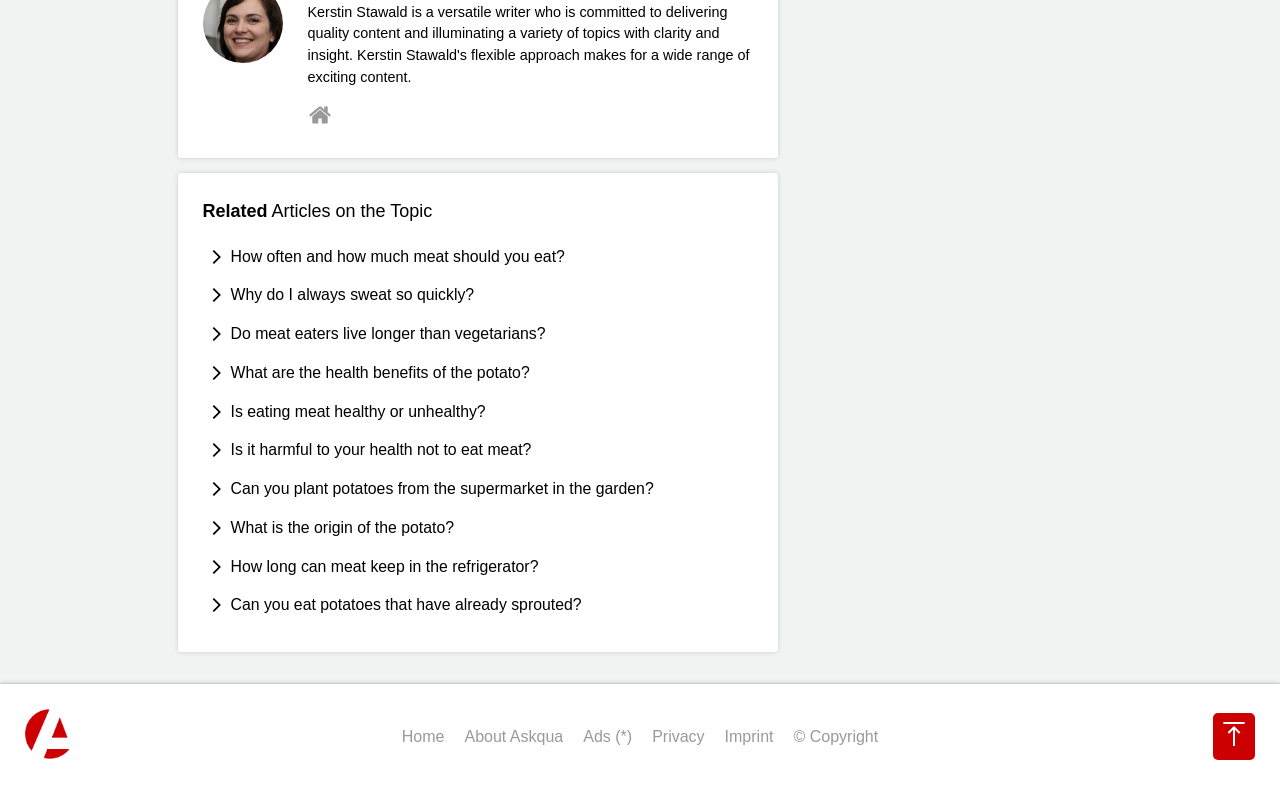Show the bounding box coordinates for the HTML element as described: "MAJORITY, 26 Mar 2015".

None